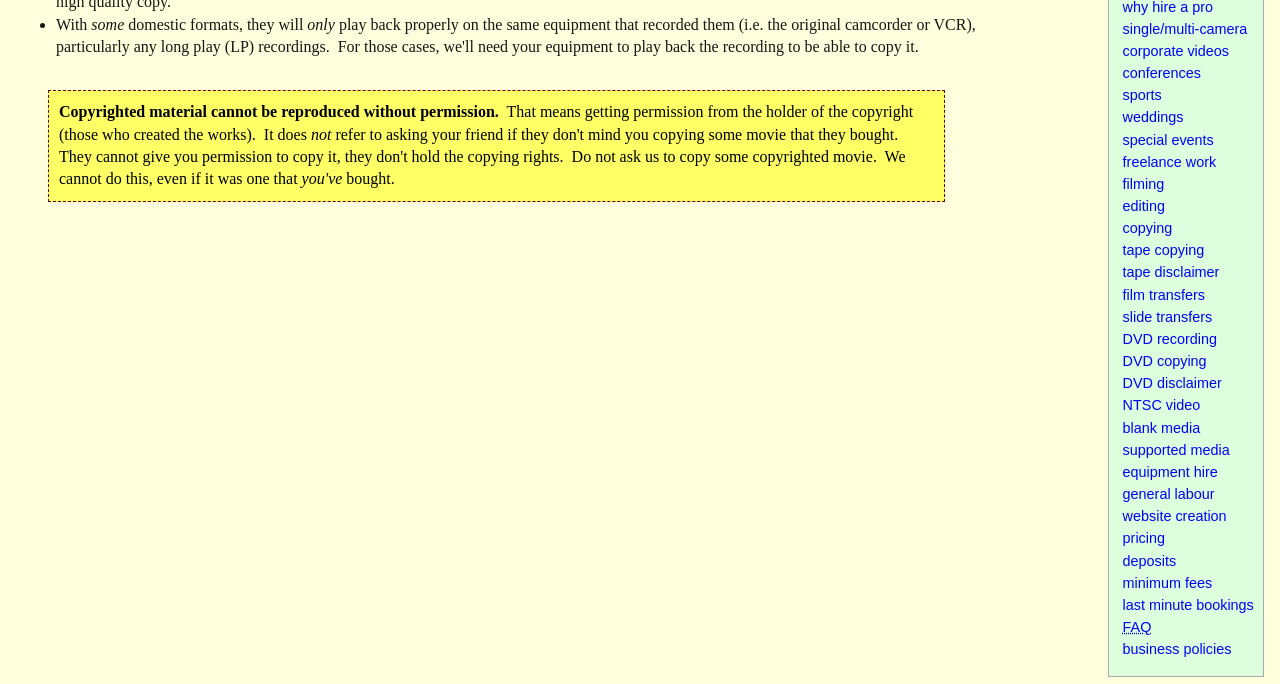Determine the bounding box coordinates for the UI element matching this description: "conferences".

[0.872, 0.092, 0.981, 0.125]